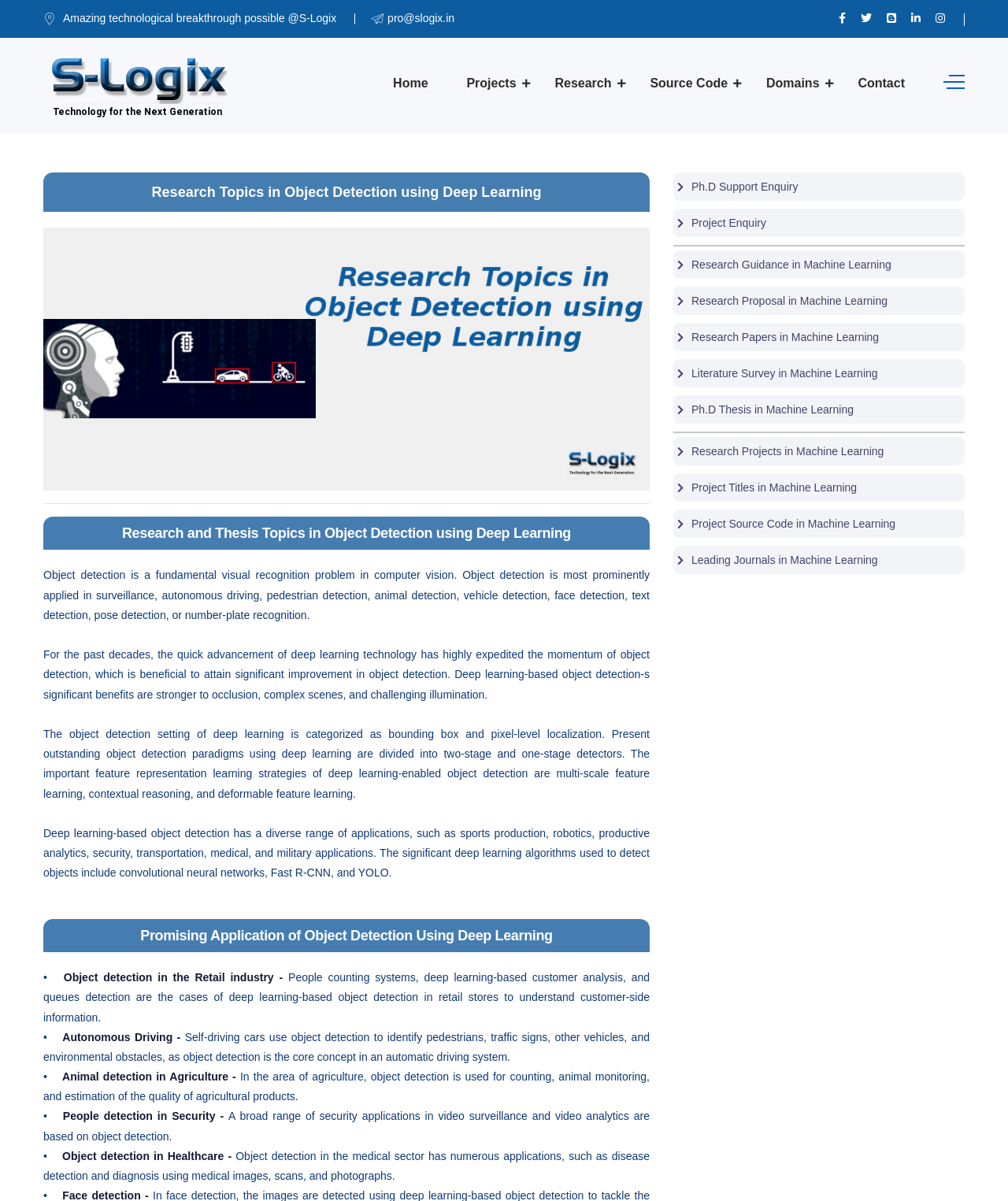Based on the description "Research", find the bounding box of the specified UI element.

[0.55, 0.031, 0.607, 0.107]